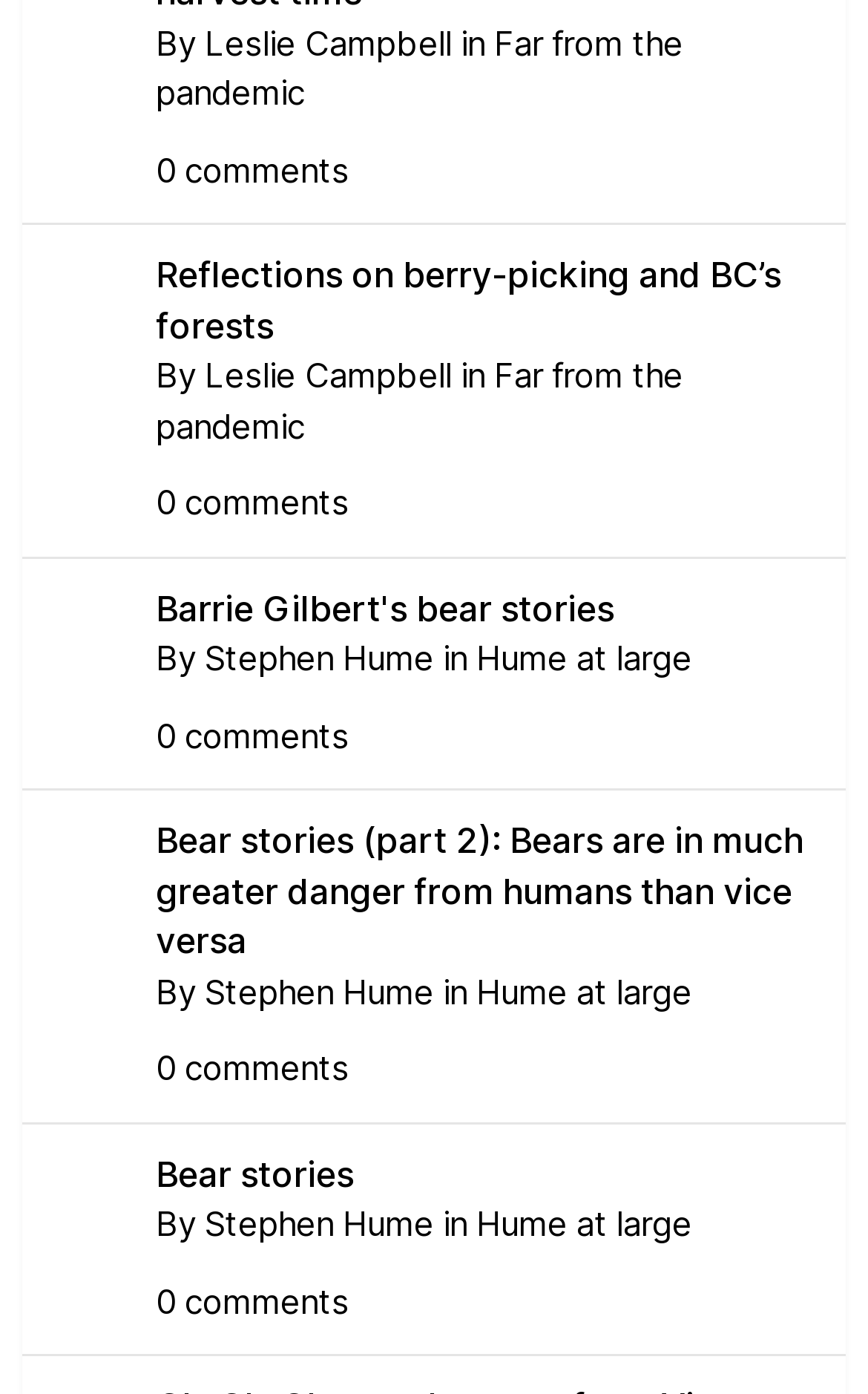Please answer the following query using a single word or phrase: 
How many comments does the article 'Bear stories' have?

0 comments